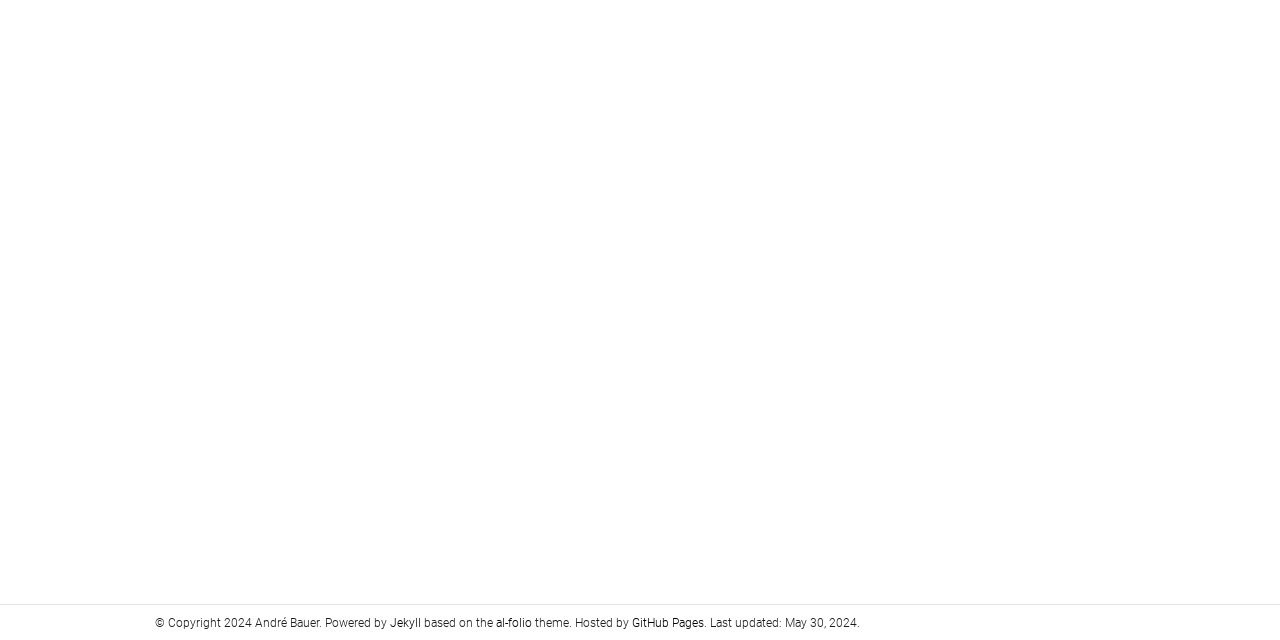Calculate the bounding box coordinates for the UI element based on the following description: "al-folio". Ensure the coordinates are four float numbers between 0 and 1, i.e., [left, top, right, bottom].

[0.388, 0.962, 0.416, 0.984]